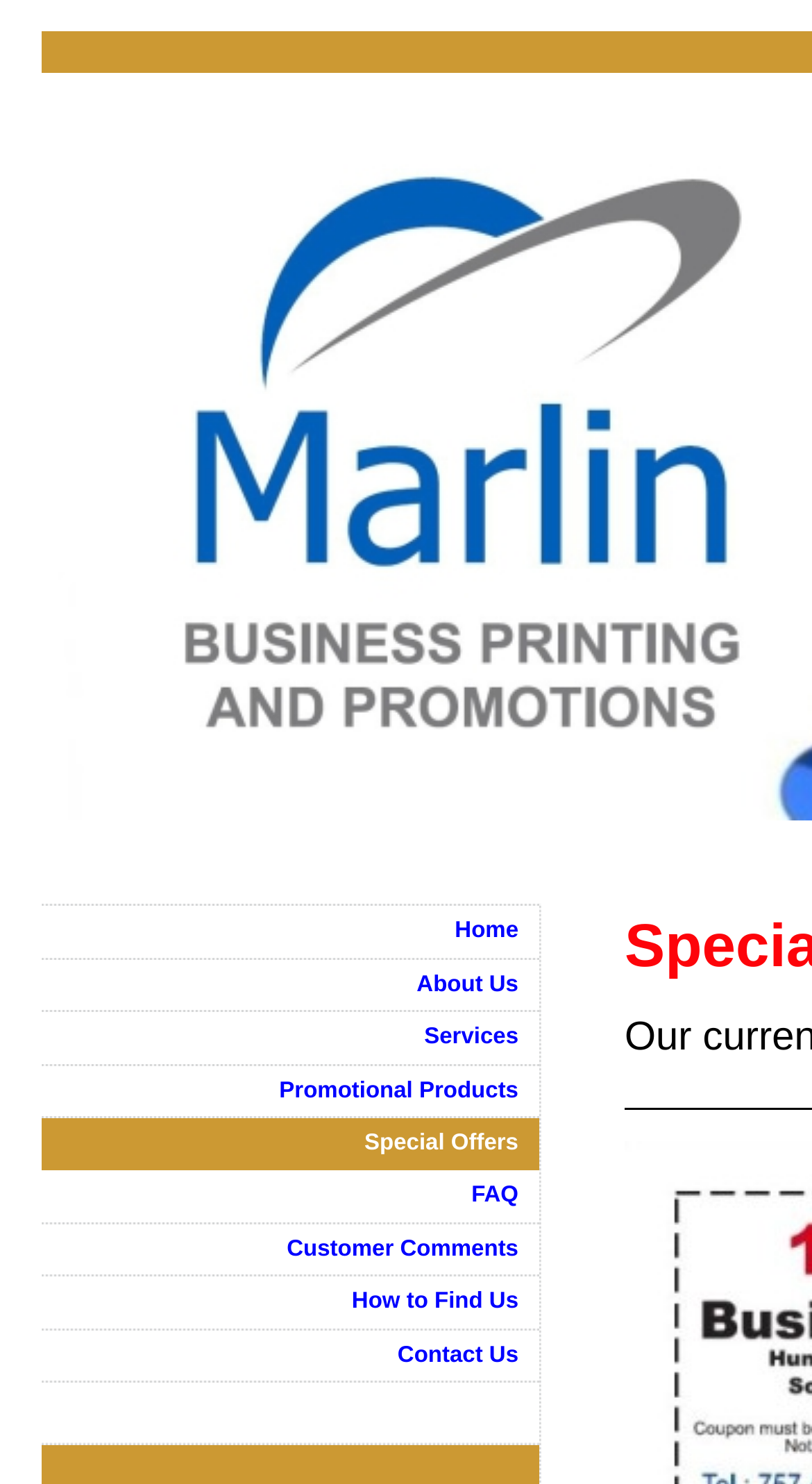Determine the bounding box coordinates of the clickable region to execute the instruction: "read customer comments". The coordinates should be four float numbers between 0 and 1, denoted as [left, top, right, bottom].

[0.051, 0.825, 0.664, 0.86]